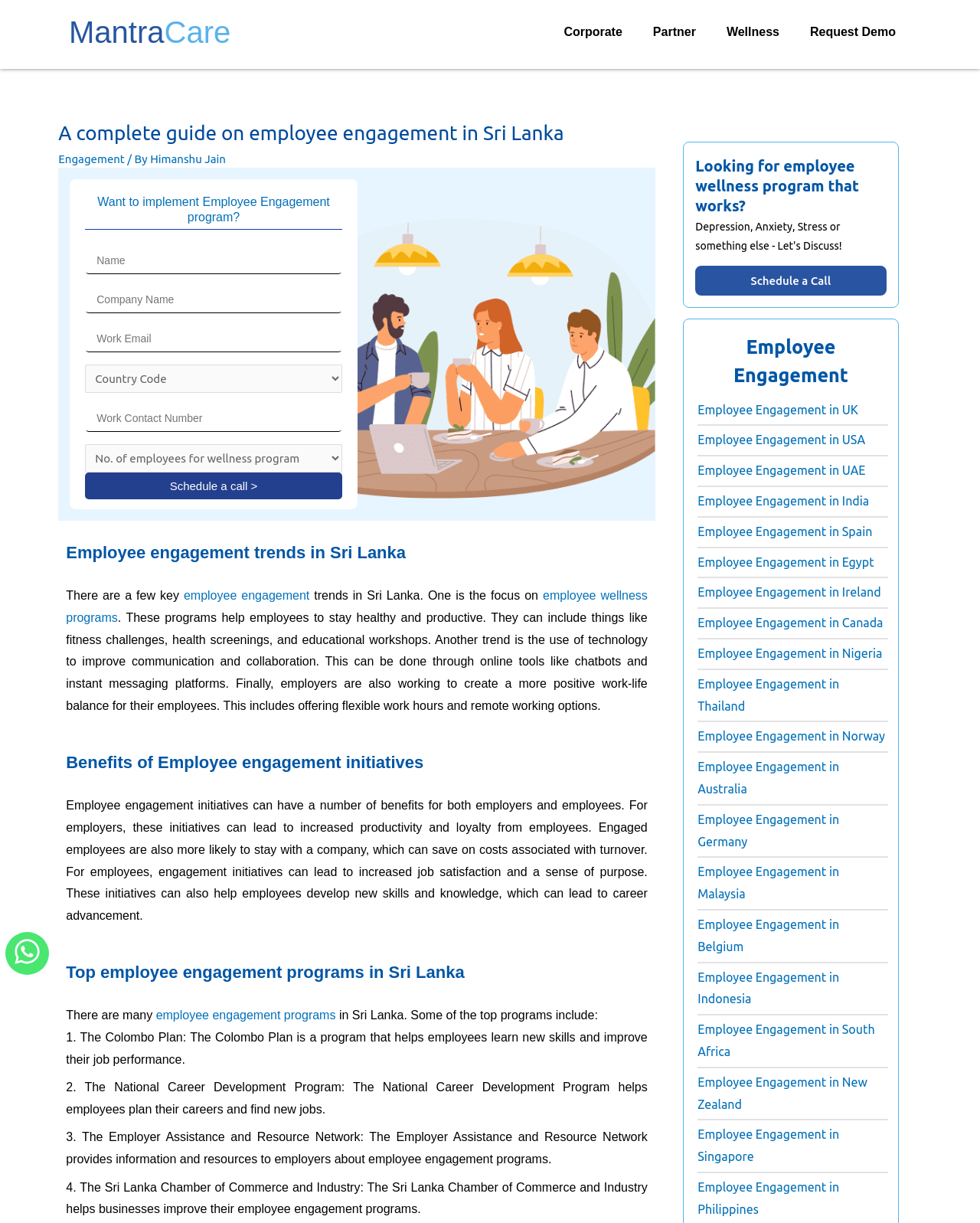Using the image as a reference, answer the following question in as much detail as possible:
What can employee engagement initiatives lead to for employees?

According to the webpage, employee engagement initiatives can lead to increased job satisfaction and a sense of purpose for employees, as well as help them develop new skills and knowledge, which can lead to career advancement.